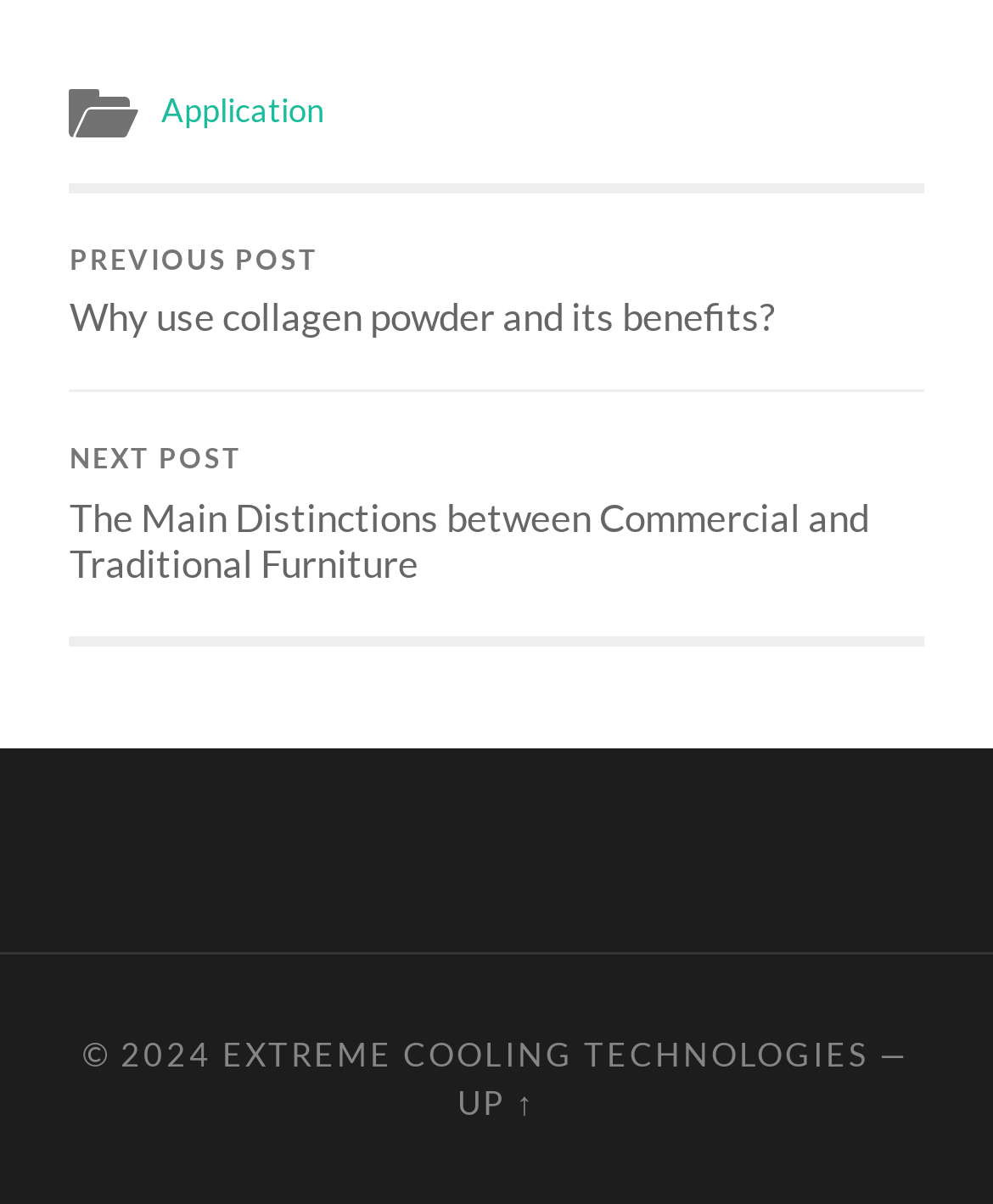What is the copyright year?
Provide a detailed and extensive answer to the question.

I found the copyright year by looking at the static text element at the bottom of the page, which says '© 2024'.